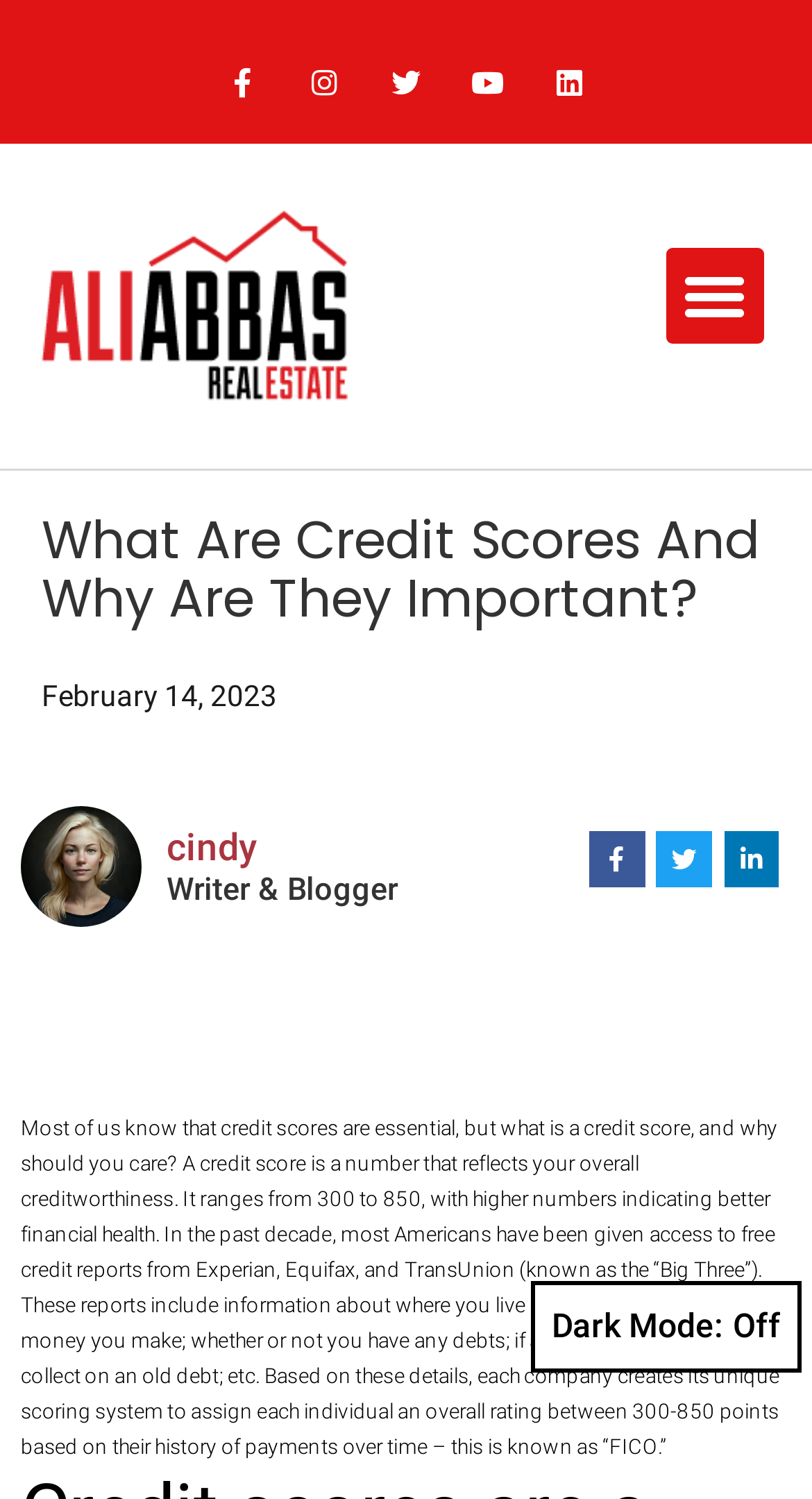Answer the question below with a single word or a brief phrase: 
What is the purpose of credit reports?

To assign credit scores